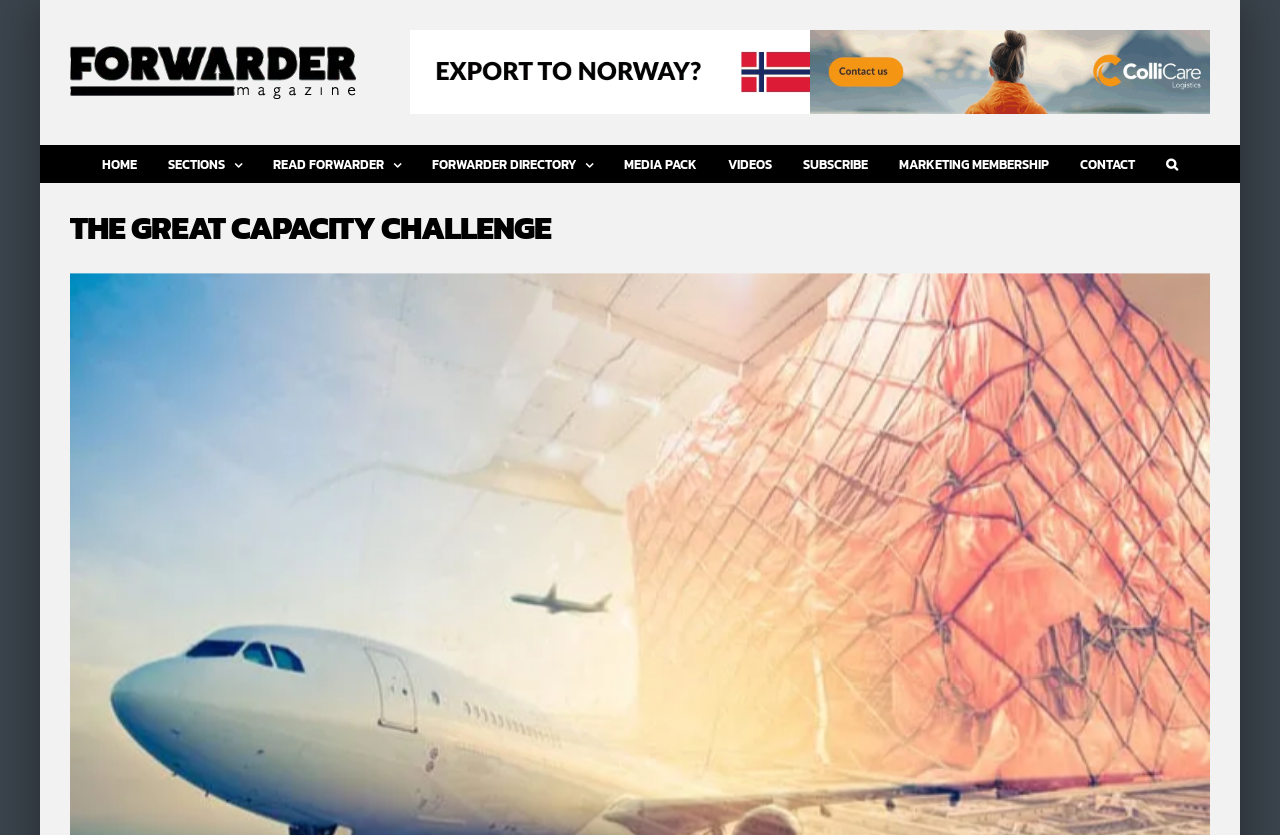Locate the bounding box coordinates of the element's region that should be clicked to carry out the following instruction: "go to home page". The coordinates need to be four float numbers between 0 and 1, i.e., [left, top, right, bottom].

[0.08, 0.174, 0.107, 0.217]